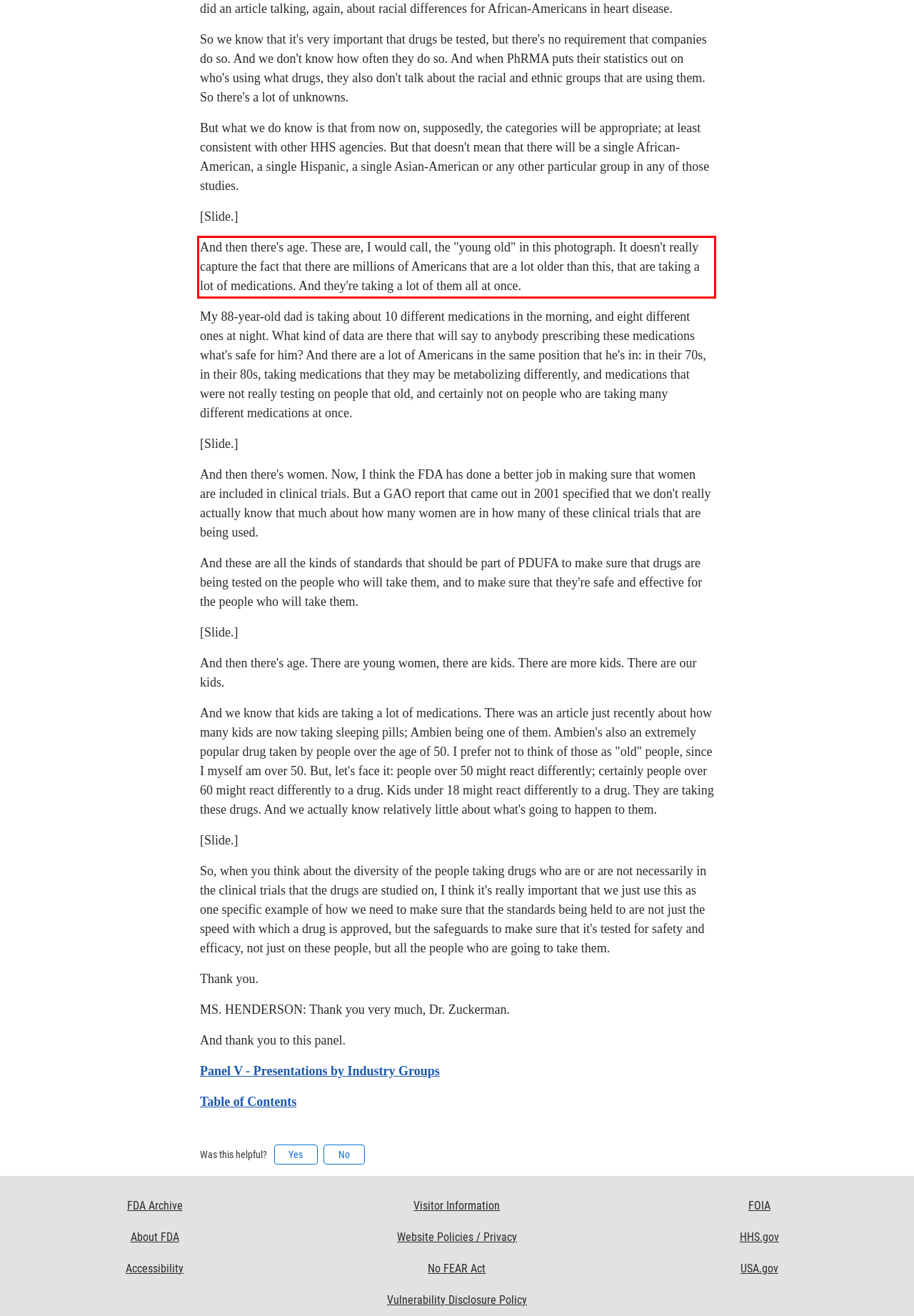You are given a screenshot showing a webpage with a red bounding box. Perform OCR to capture the text within the red bounding box.

And then there's age. These are, I would call, the "young old" in this photograph. It doesn't really capture the fact that there are millions of Americans that are a lot older than this, that are taking a lot of medications. And they're taking a lot of them all at once.